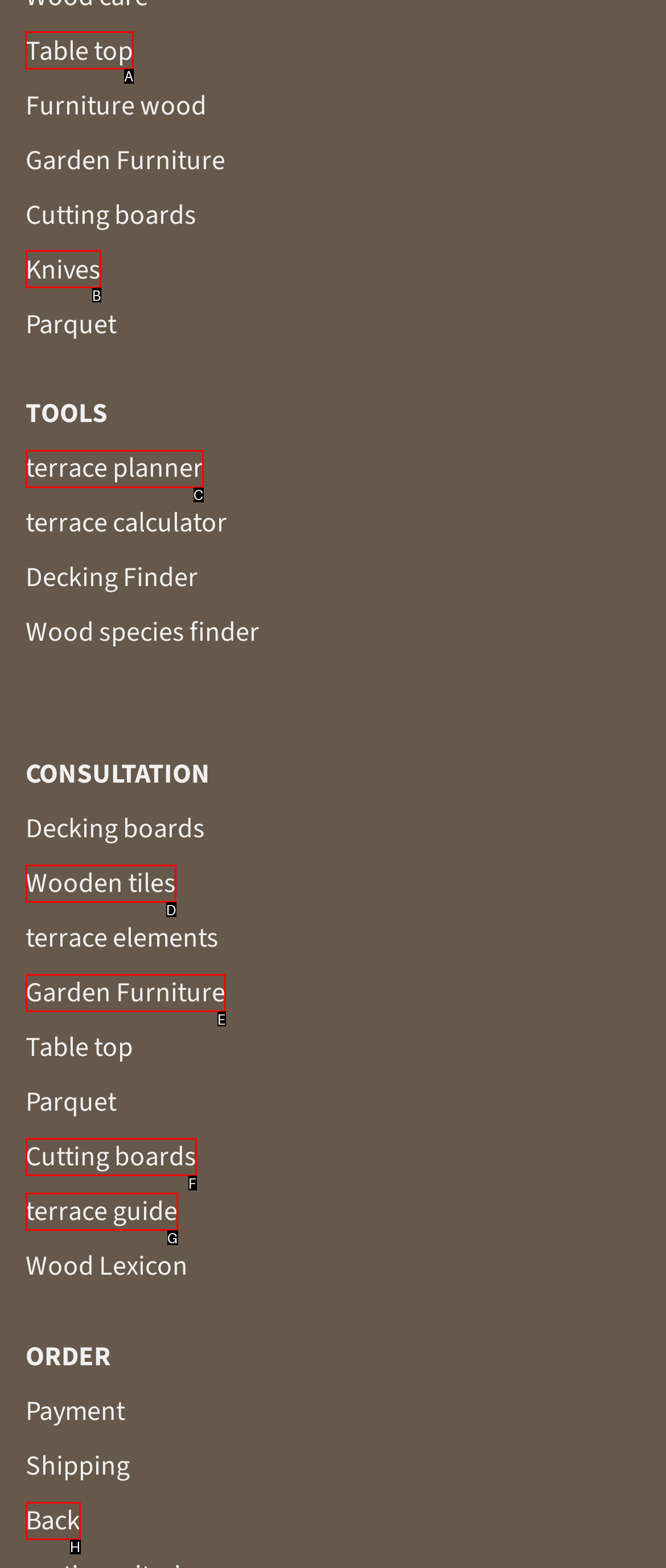Find the option you need to click to complete the following instruction: Click on 'Table top'
Answer with the corresponding letter from the choices given directly.

A